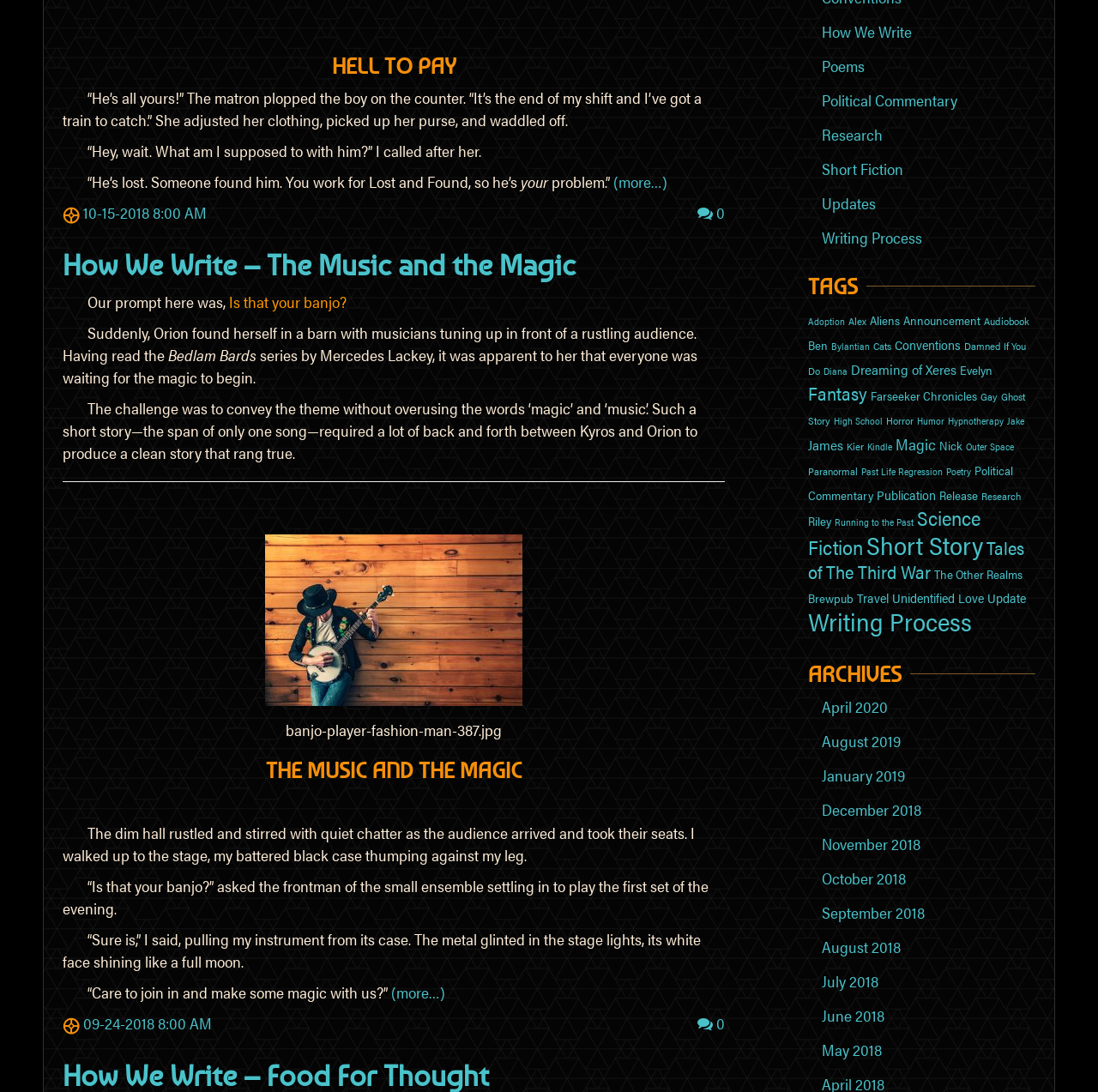Locate the bounding box coordinates of the clickable element to fulfill the following instruction: "Continue reading 'How We Write – The Music and the Magic'". Provide the coordinates as four float numbers between 0 and 1 in the format [left, top, right, bottom].

[0.356, 0.899, 0.405, 0.918]